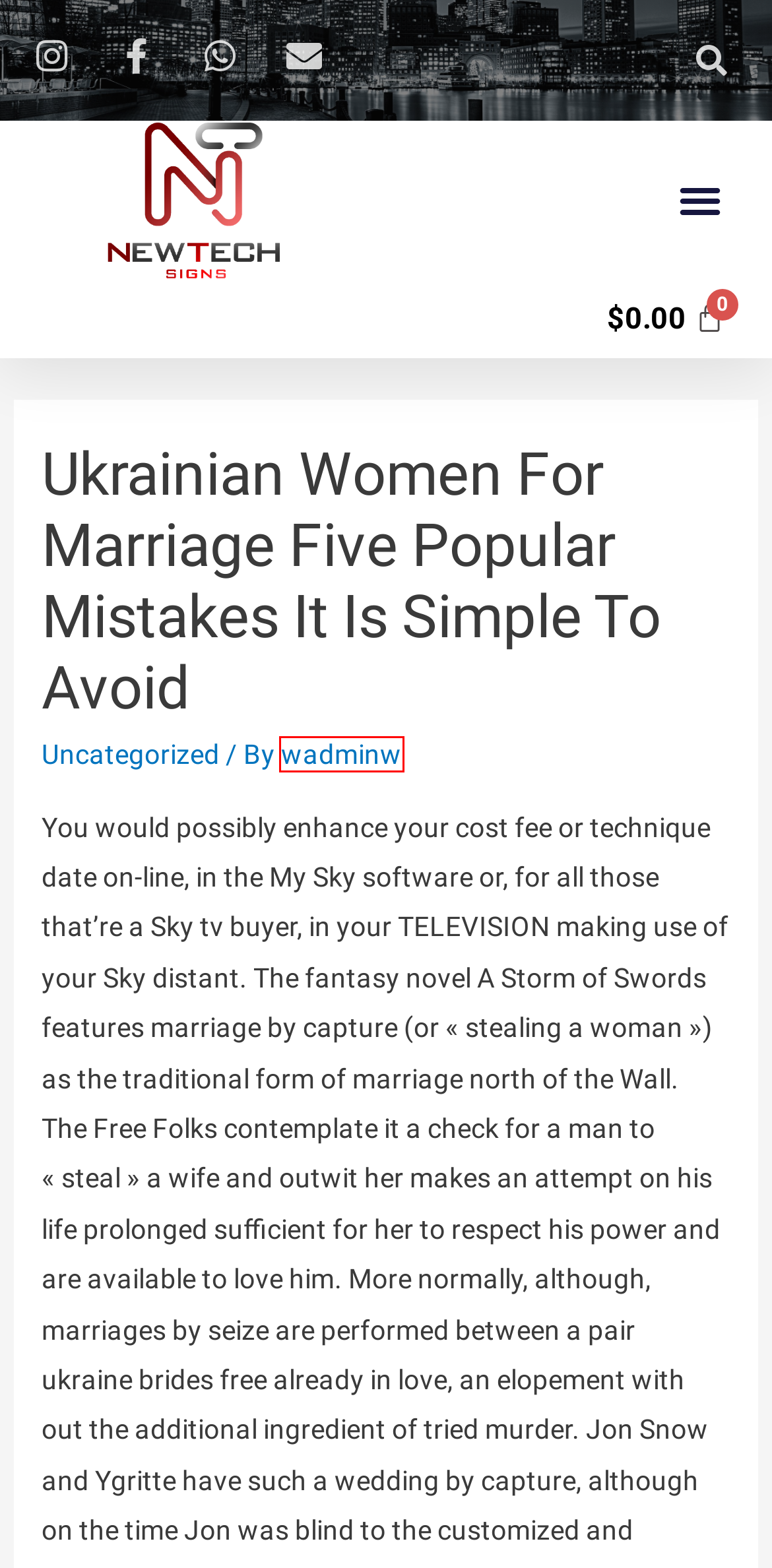You are provided with a screenshot of a webpage containing a red rectangle bounding box. Identify the webpage description that best matches the new webpage after the element in the bounding box is clicked. Here are the potential descriptions:
A. Wallpaper Nature – Newtech Signs
B. Wallpaper Kids Room – Newtech Signs
C. wadminw – Newtech Signs
D. Canvas Islamic – Newtech Signs
E. Uncategorized – Newtech Signs
F. Wallpaper 3D Designs – Newtech Signs
G. Cart – Newtech Signs
H. Wallpaper Islamic – Newtech Signs

C